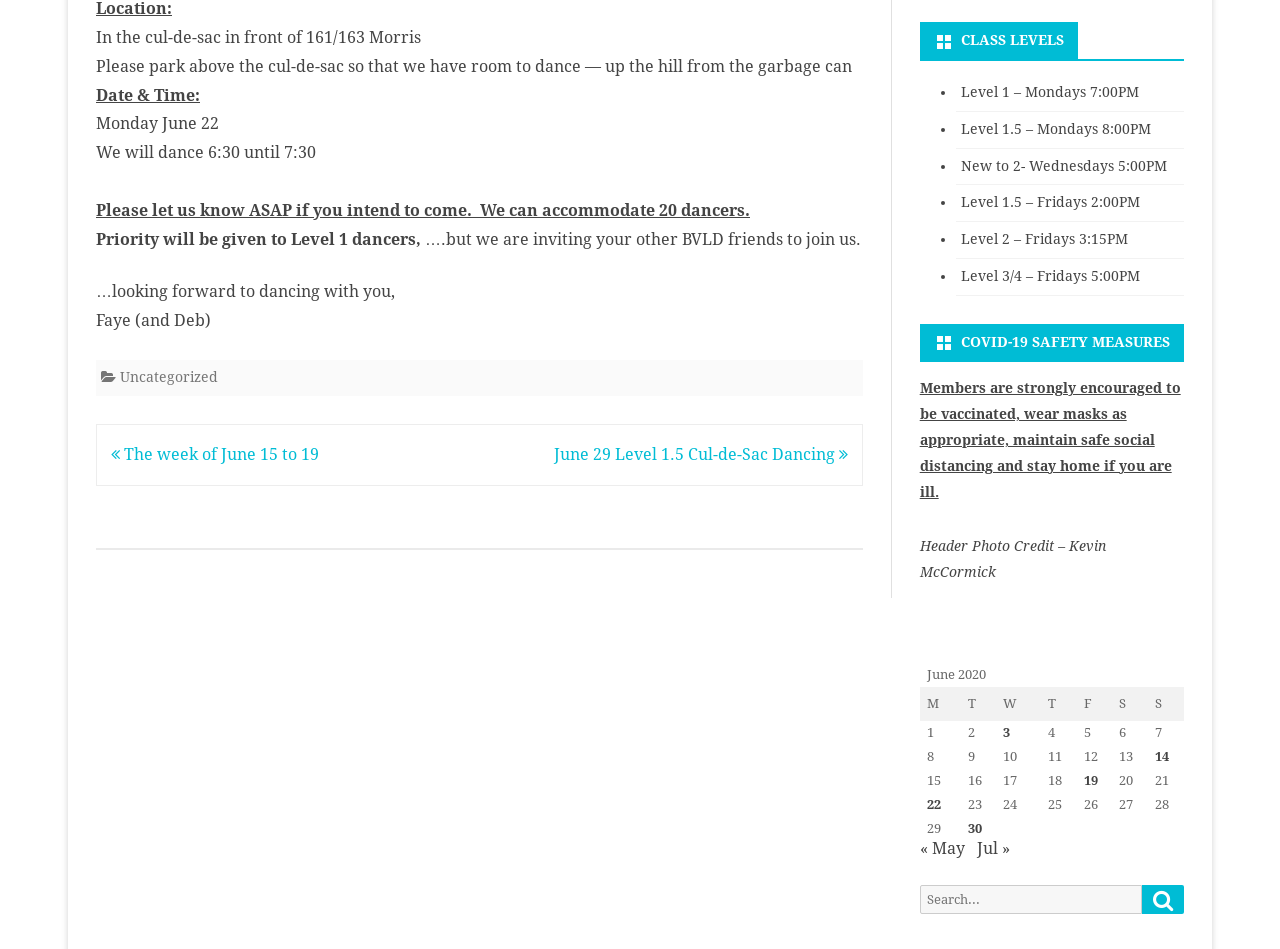Please respond to the question using a single word or phrase:
What is the priority for the dance event?

Level 1 dancers